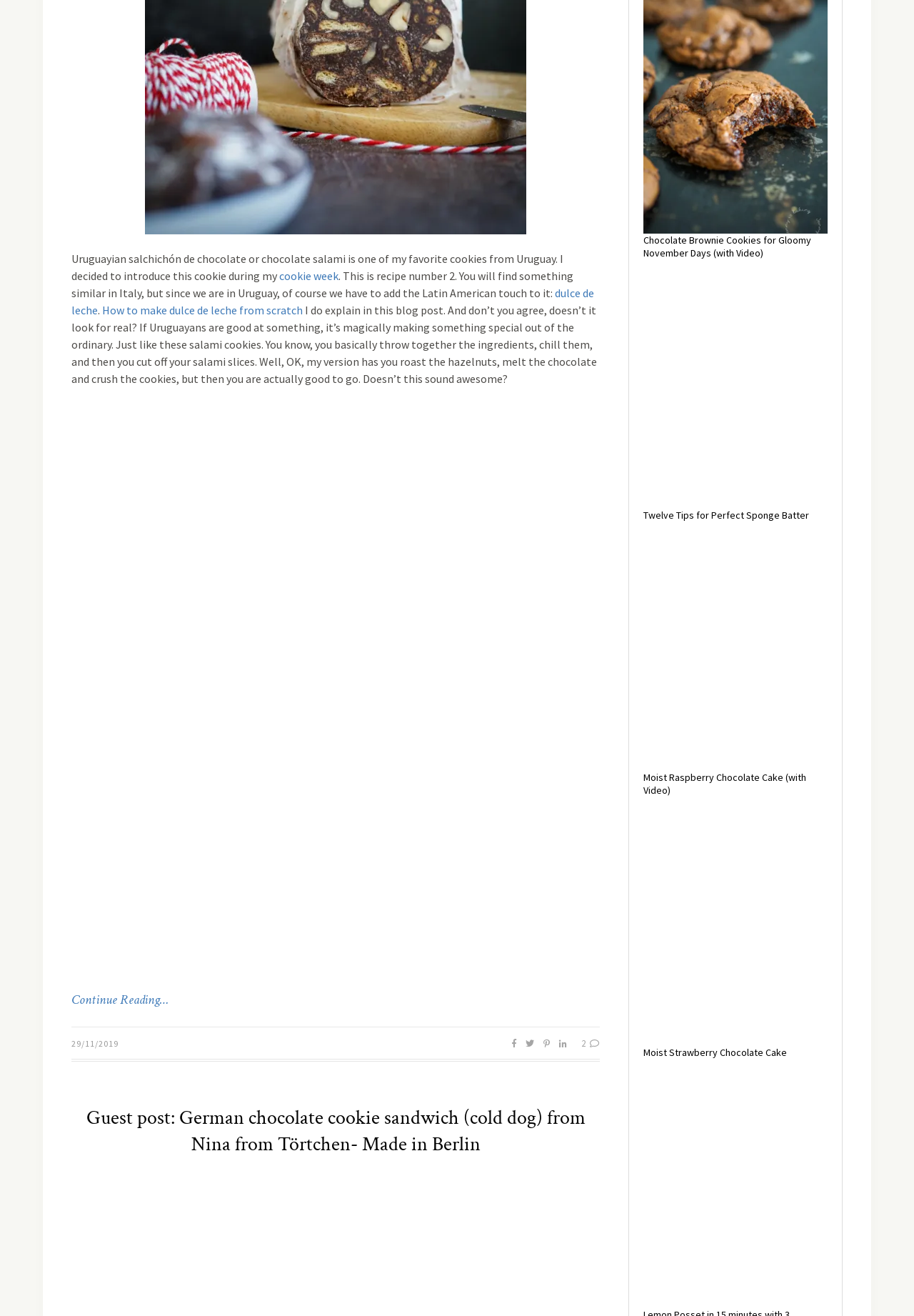Give the bounding box coordinates for the element described by: "cookie week".

[0.305, 0.204, 0.37, 0.215]